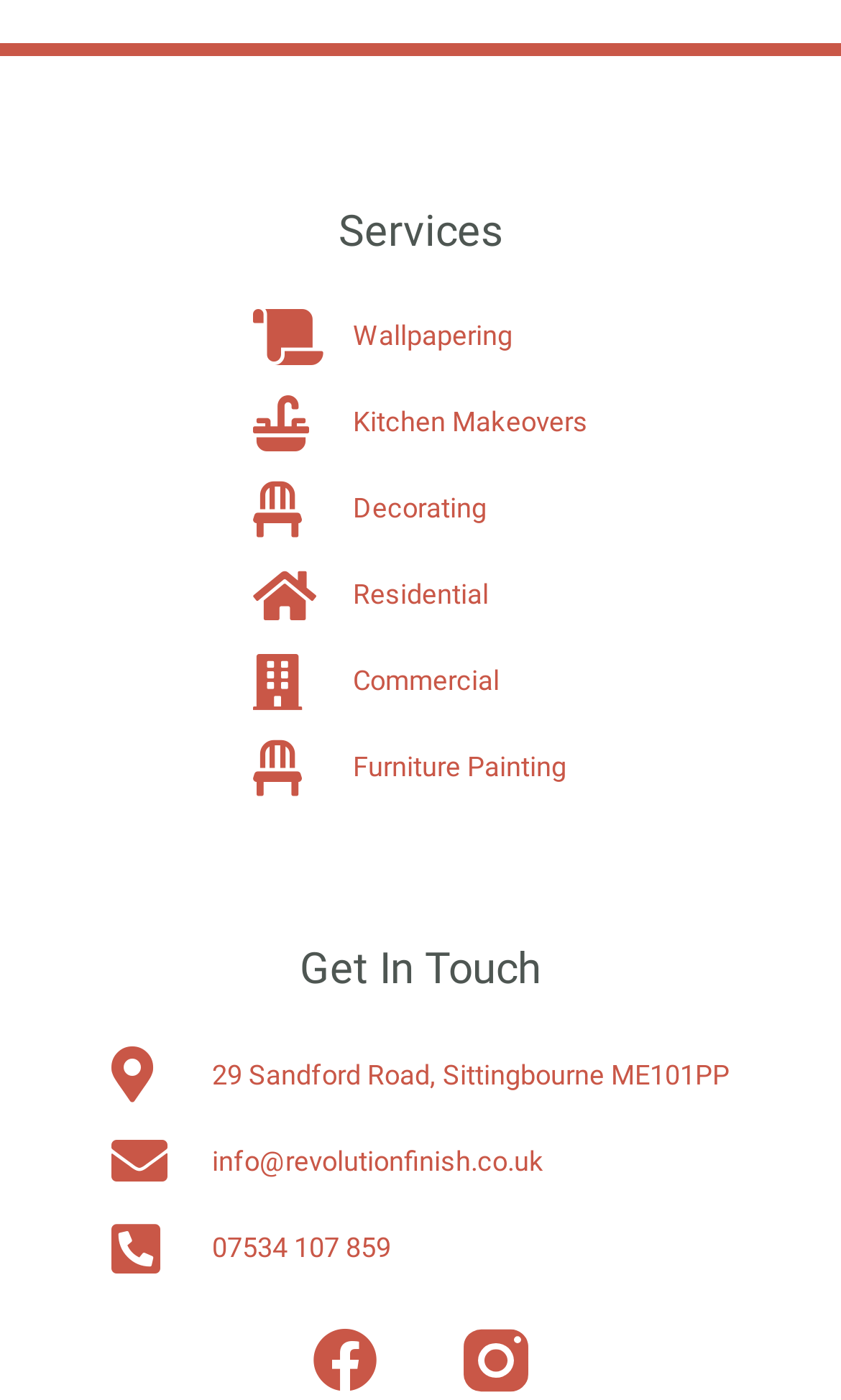Determine the bounding box coordinates of the area to click in order to meet this instruction: "Get in touch through email".

[0.133, 0.809, 0.867, 0.849]